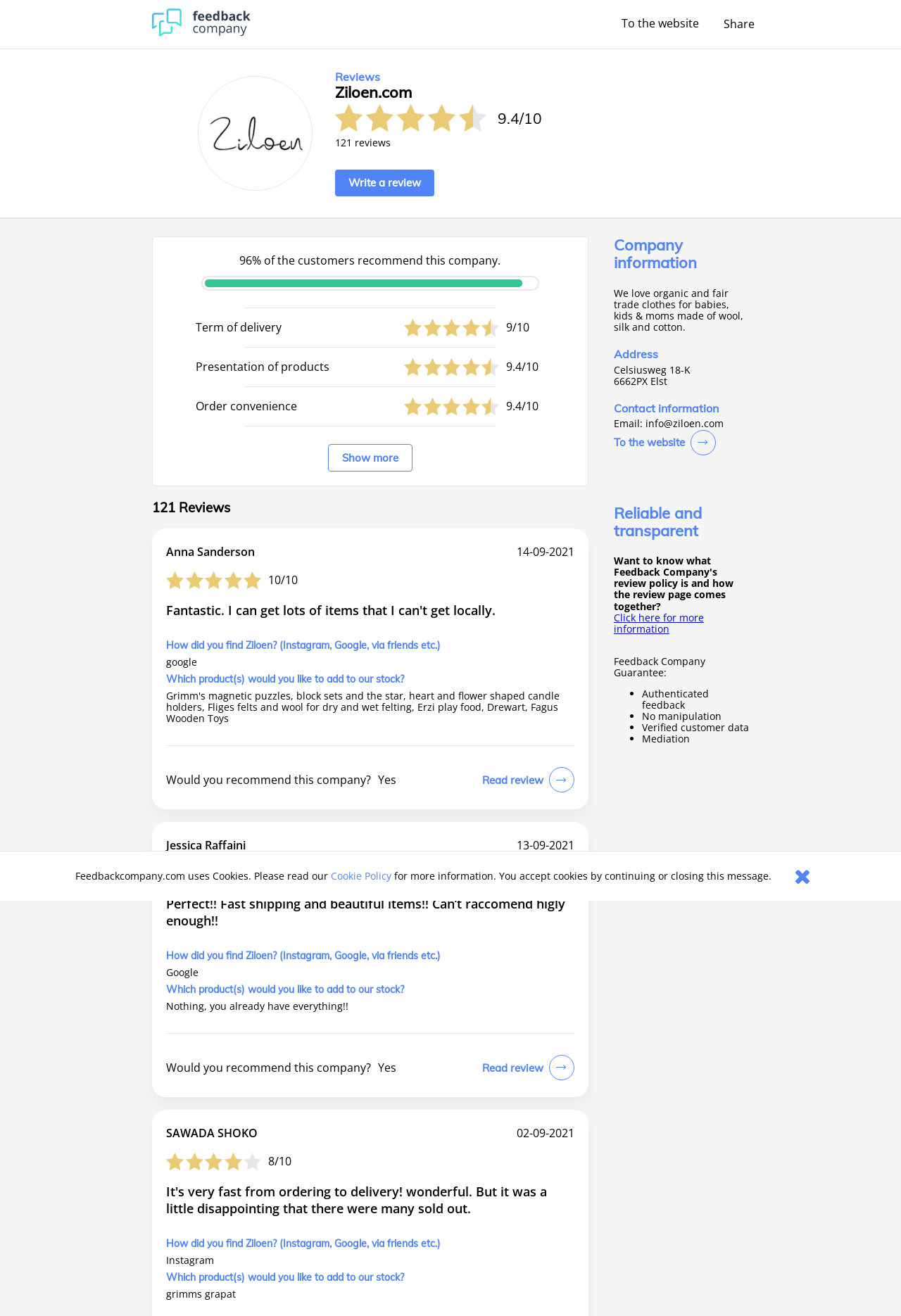Identify the bounding box coordinates for the region of the element that should be clicked to carry out the instruction: "Click the 'Feedback Company' link". The bounding box coordinates should be four float numbers between 0 and 1, i.e., [left, top, right, bottom].

[0.169, 0.02, 0.278, 0.03]